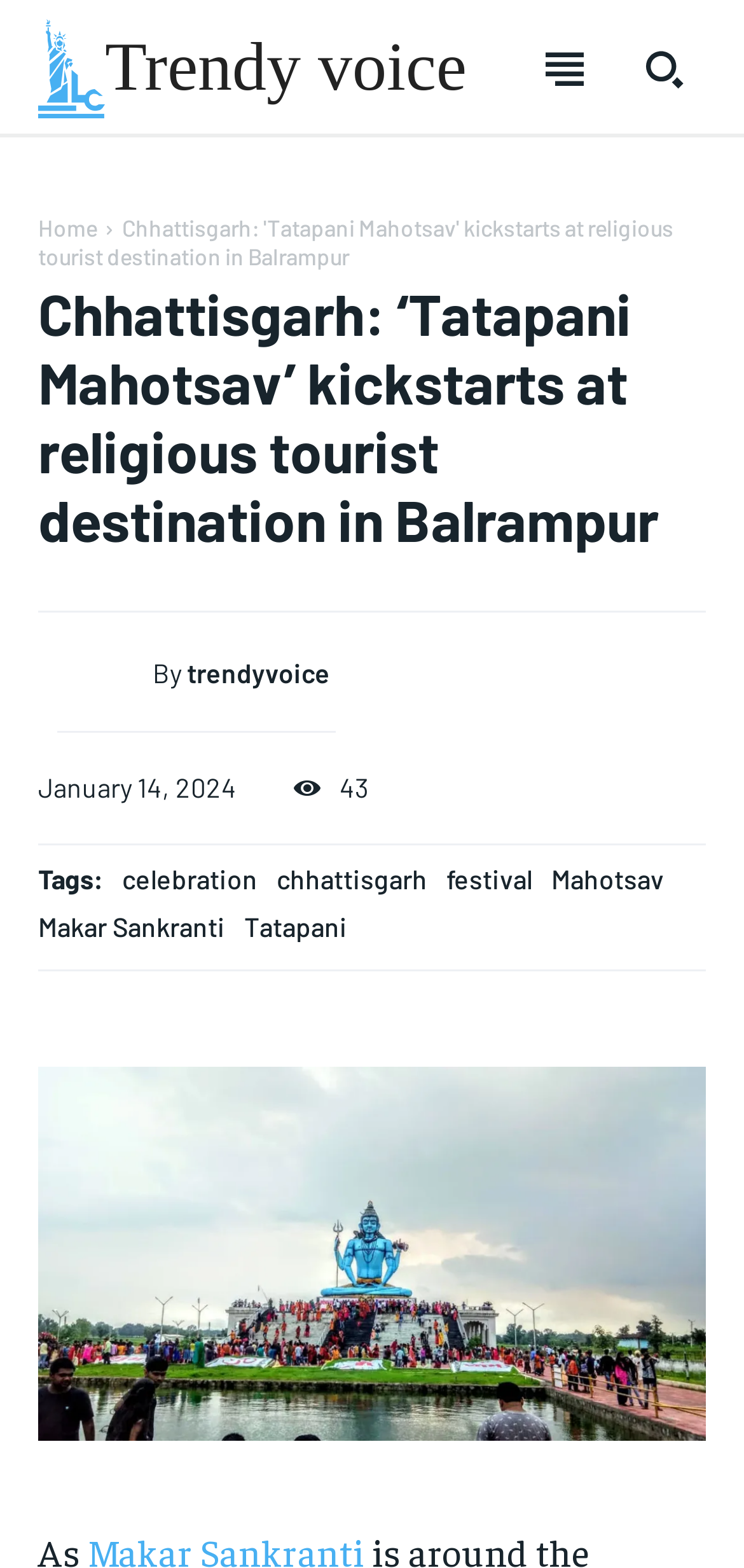Provide the bounding box coordinates of the HTML element described by the text: "parent_node: By title="trendyvoice"".

[0.077, 0.406, 0.205, 0.454]